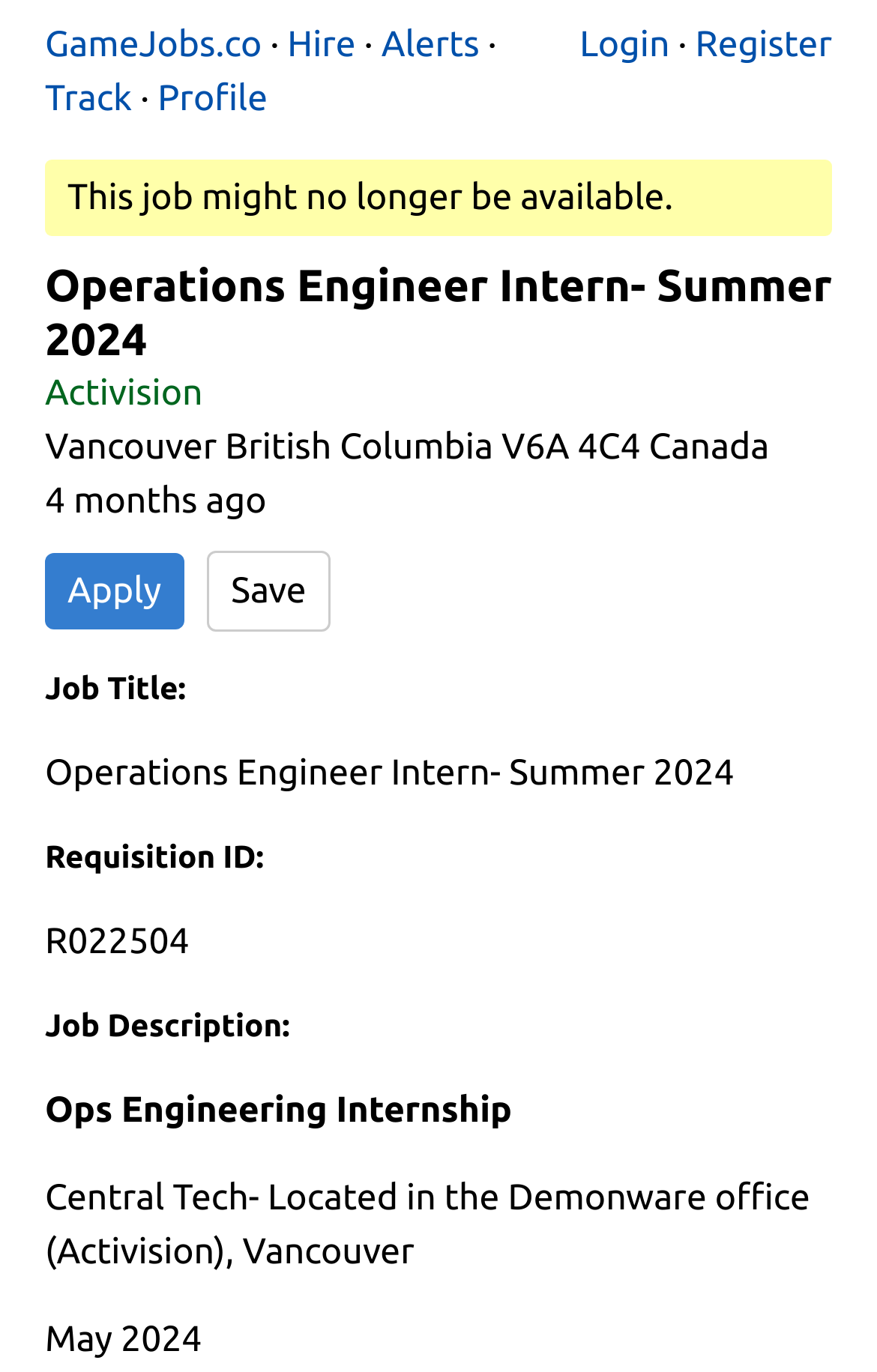Please specify the bounding box coordinates of the area that should be clicked to accomplish the following instruction: "Click on the 'Save' button". The coordinates should consist of four float numbers between 0 and 1, i.e., [left, top, right, bottom].

[0.235, 0.401, 0.377, 0.46]